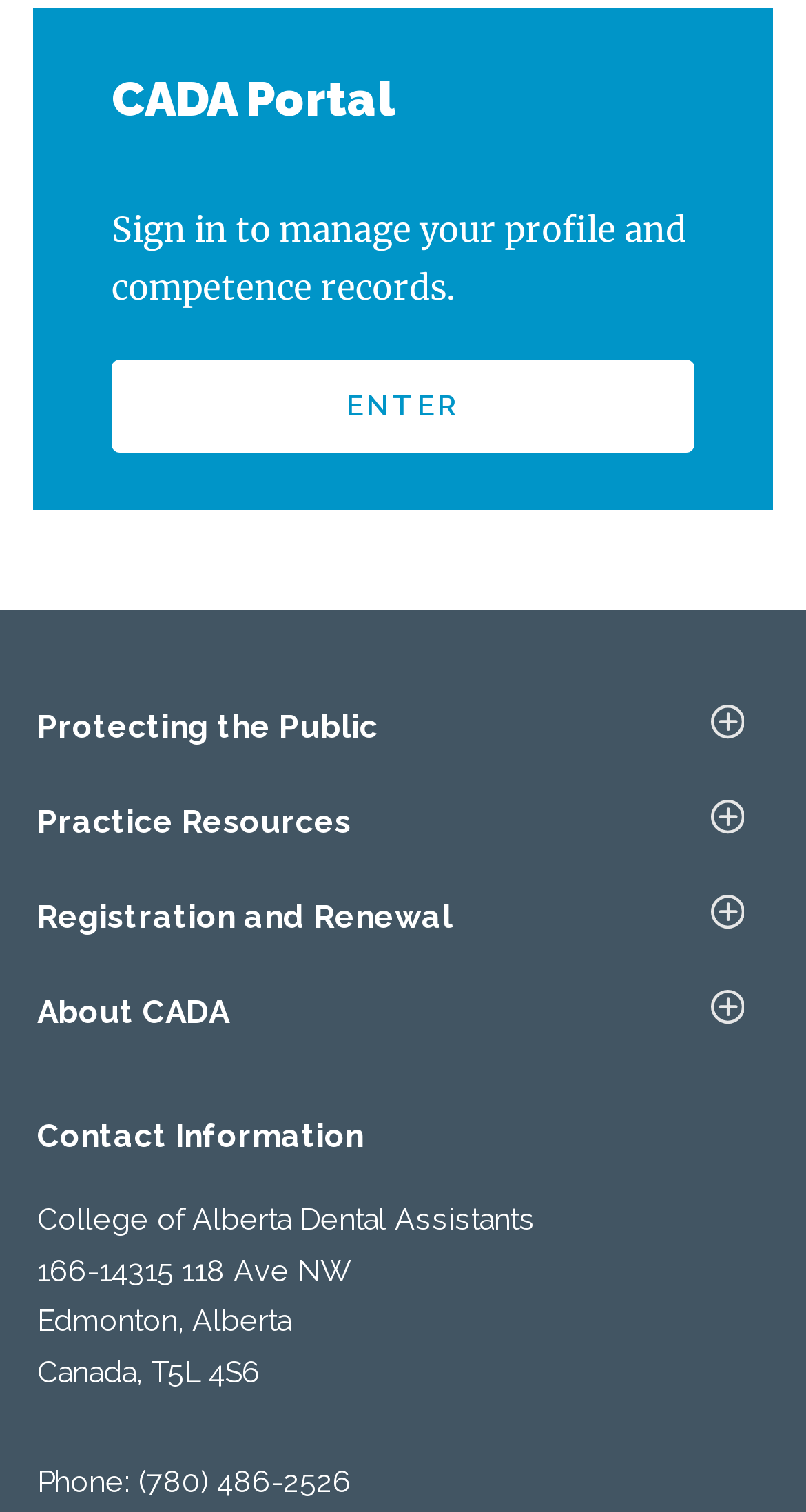Identify the bounding box for the UI element described as: "Registration and Renewal". Ensure the coordinates are four float numbers between 0 and 1, formatted as [left, top, right, bottom].

[0.046, 0.576, 0.954, 0.639]